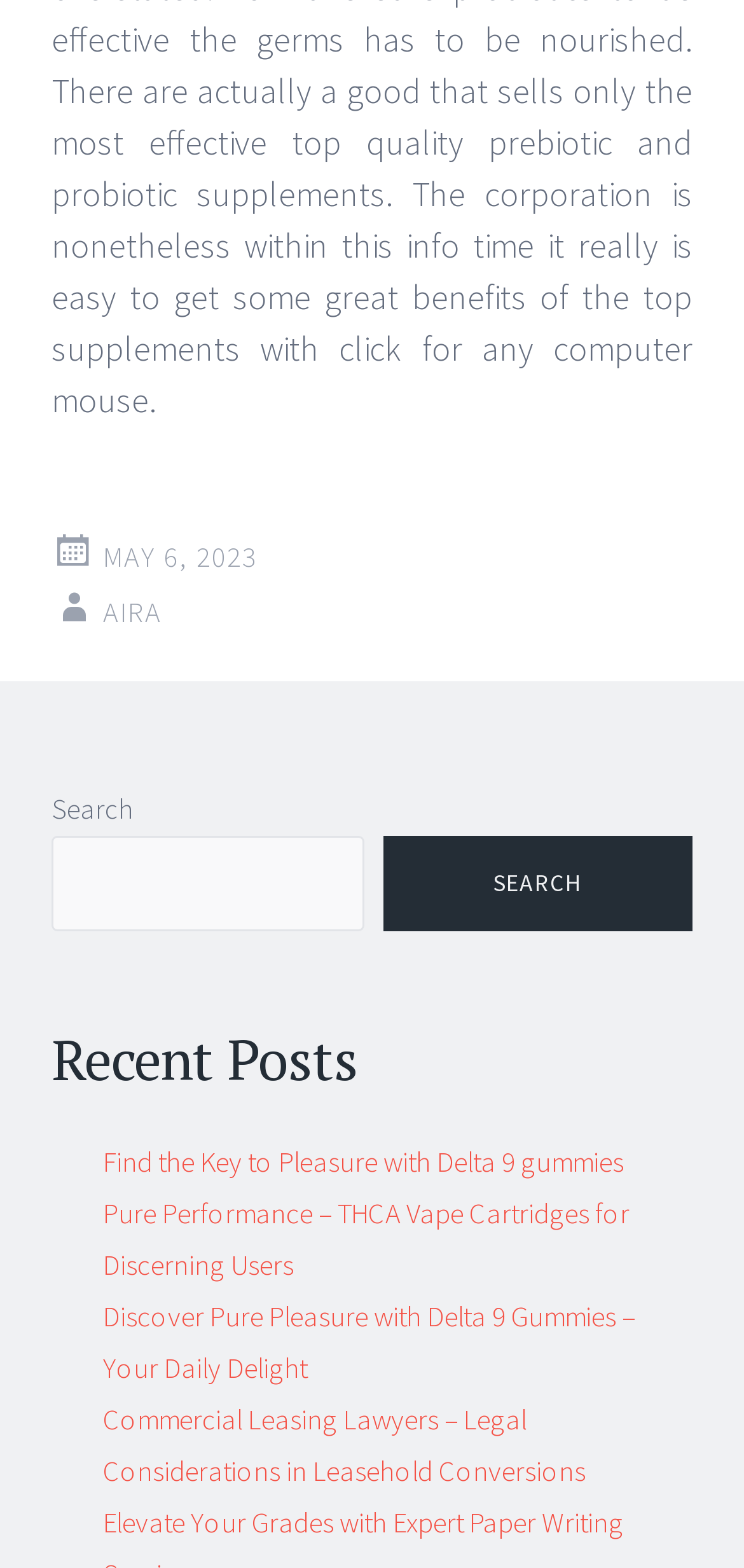Provide a one-word or short-phrase answer to the question:
How many links are in the footer?

2